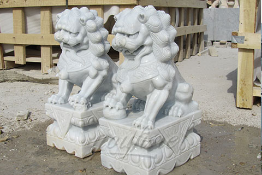Provide a brief response in the form of a single word or phrase:
Where can these sculptures be used to add elegance?

outdoor spaces